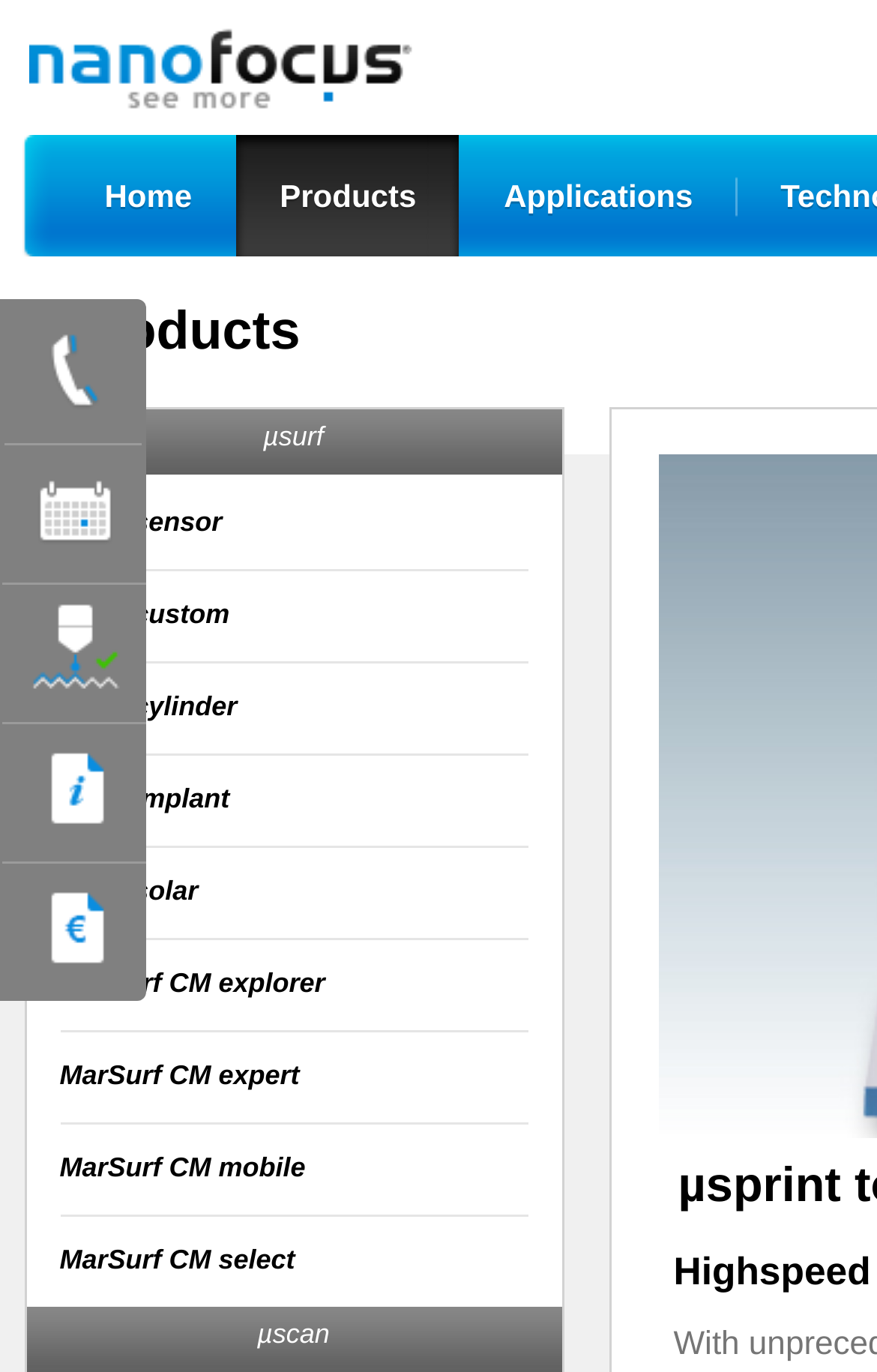Given the webpage screenshot, identify the bounding box of the UI element that matches this description: "MarSurf CM explorer".

[0.068, 0.684, 0.601, 0.752]